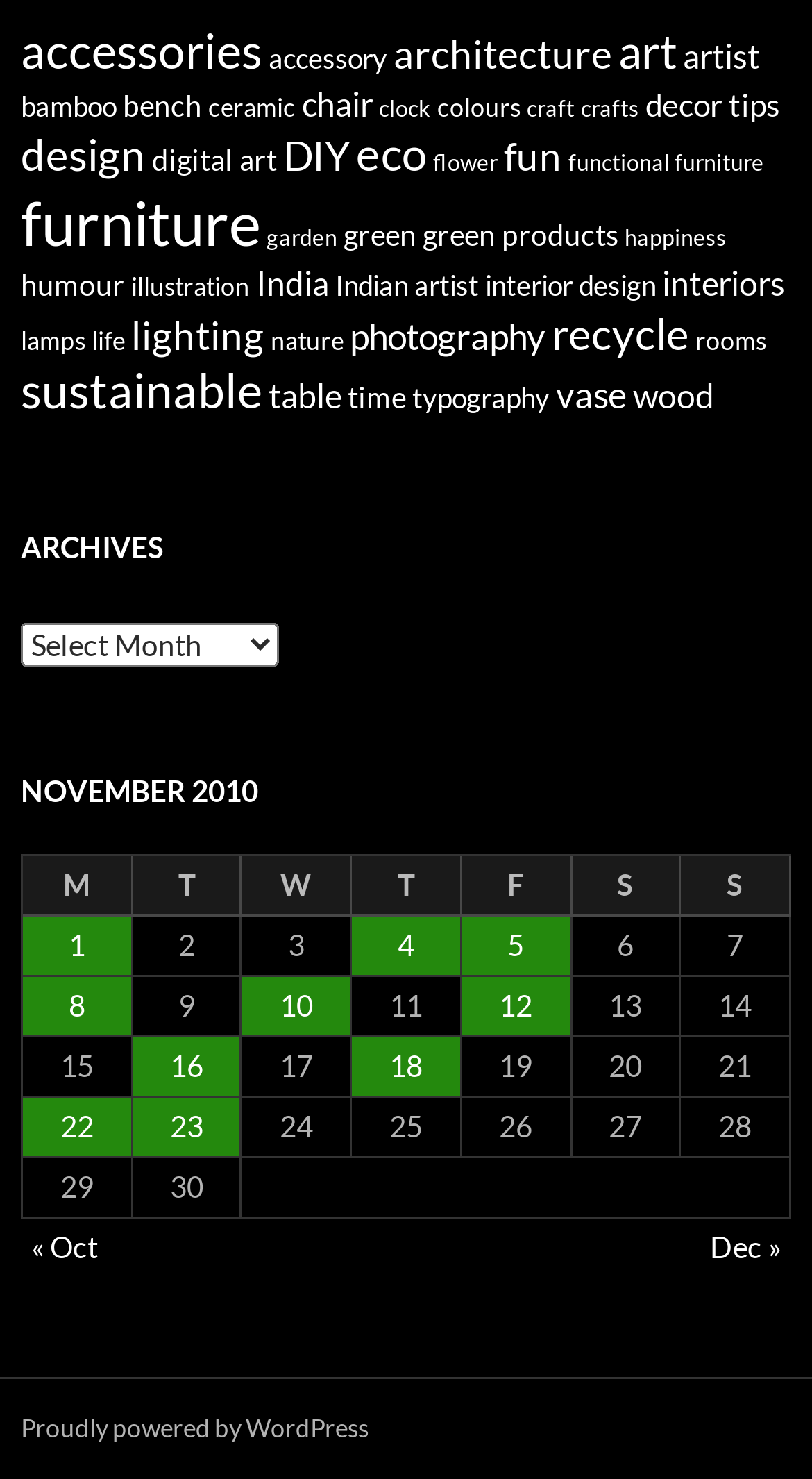Please determine the bounding box coordinates of the area that needs to be clicked to complete this task: 'go to design'. The coordinates must be four float numbers between 0 and 1, formatted as [left, top, right, bottom].

[0.026, 0.086, 0.179, 0.122]